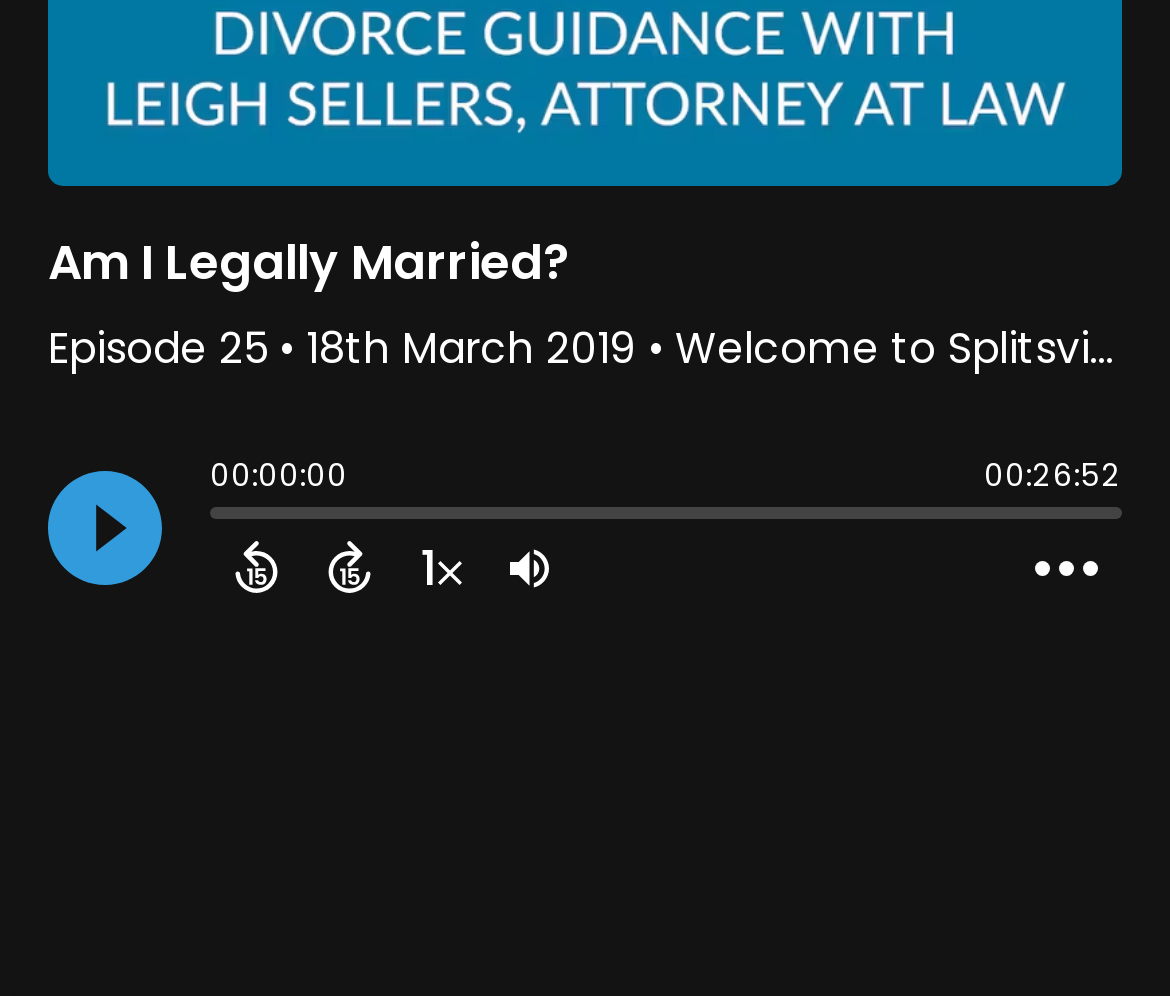Identify the bounding box coordinates for the UI element described as: "parent_node: 1 aria-label="Adjust volume"". The coordinates should be provided as four floats between 0 and 1: [left, top, right, bottom].

[0.415, 0.533, 0.49, 0.605]